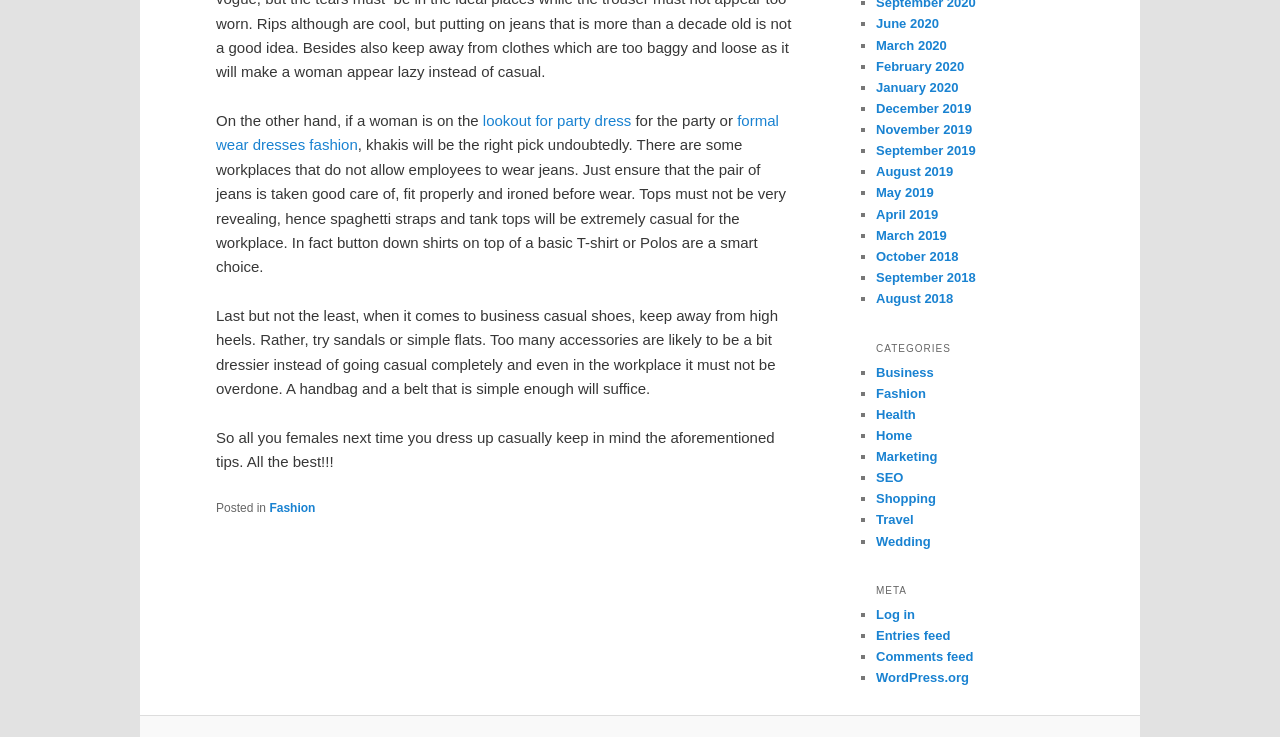Using the given element description, provide the bounding box coordinates (top-left x, top-left y, bottom-right x, bottom-right y) for the corresponding UI element in the screenshot: Log in

[0.684, 0.824, 0.715, 0.844]